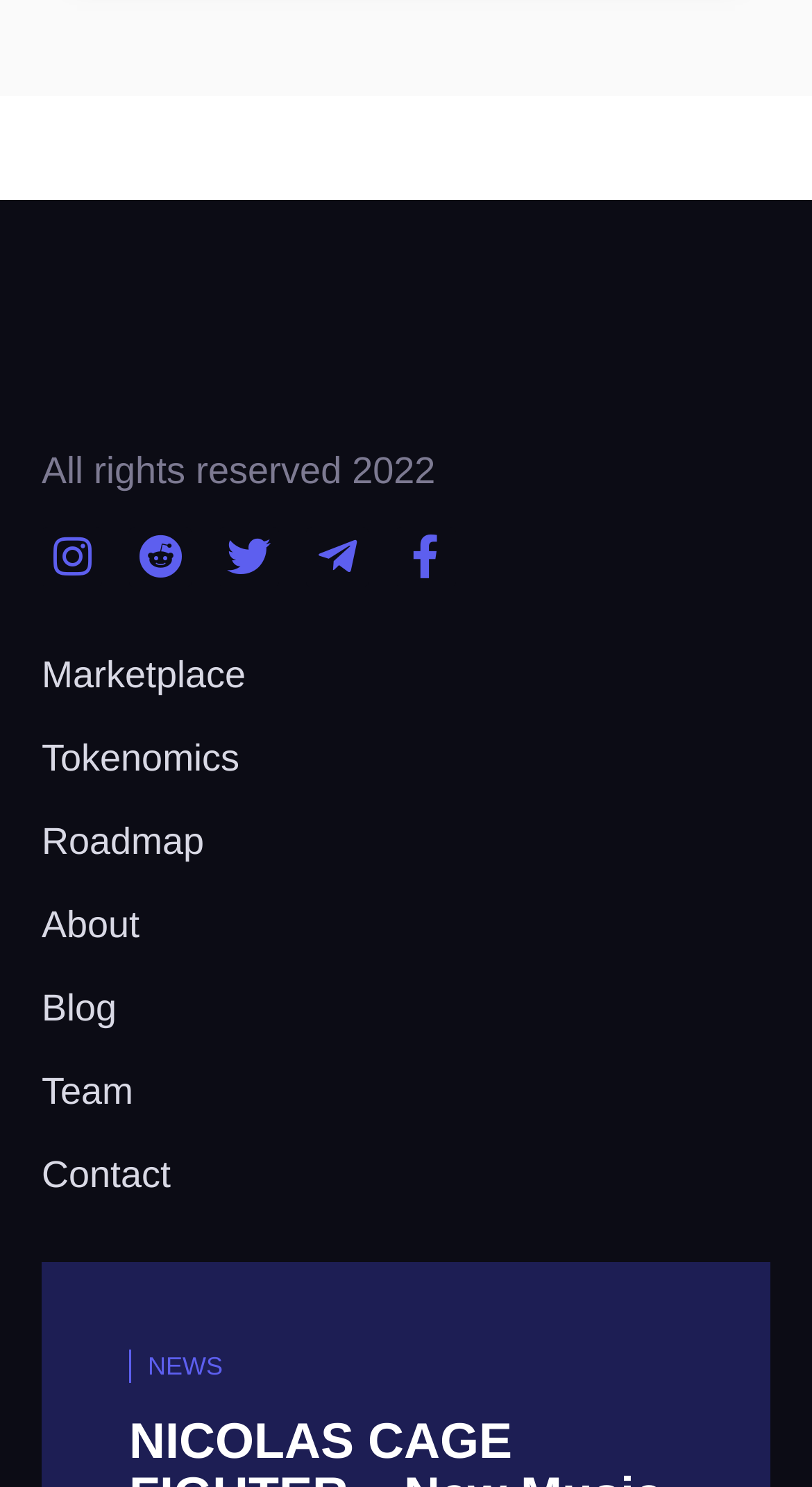Please find the bounding box for the UI element described by: "Contact".

[0.051, 0.773, 0.949, 0.807]